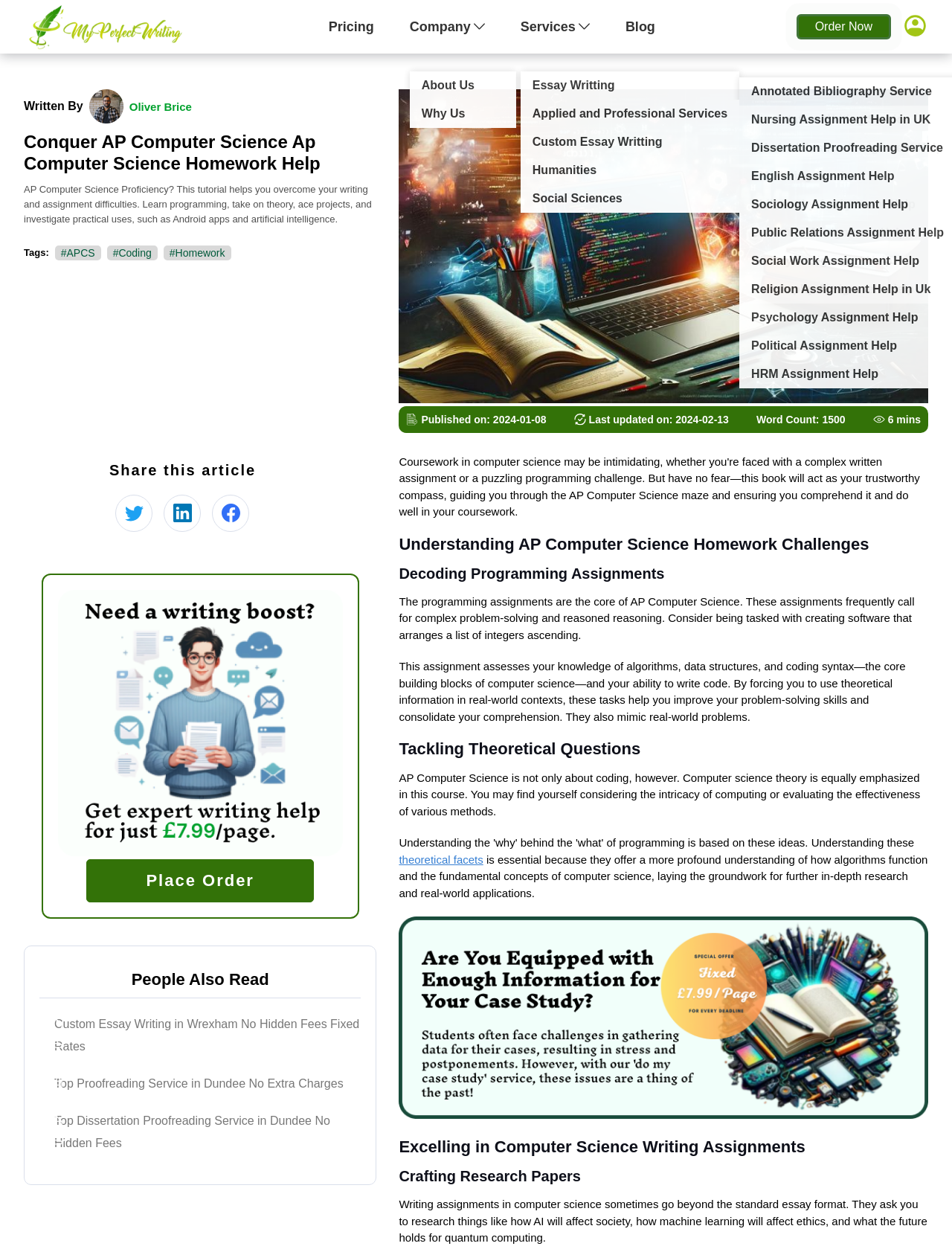Use one word or a short phrase to answer the question provided: 
What type of writing assignments are mentioned in the webpage?

Research papers